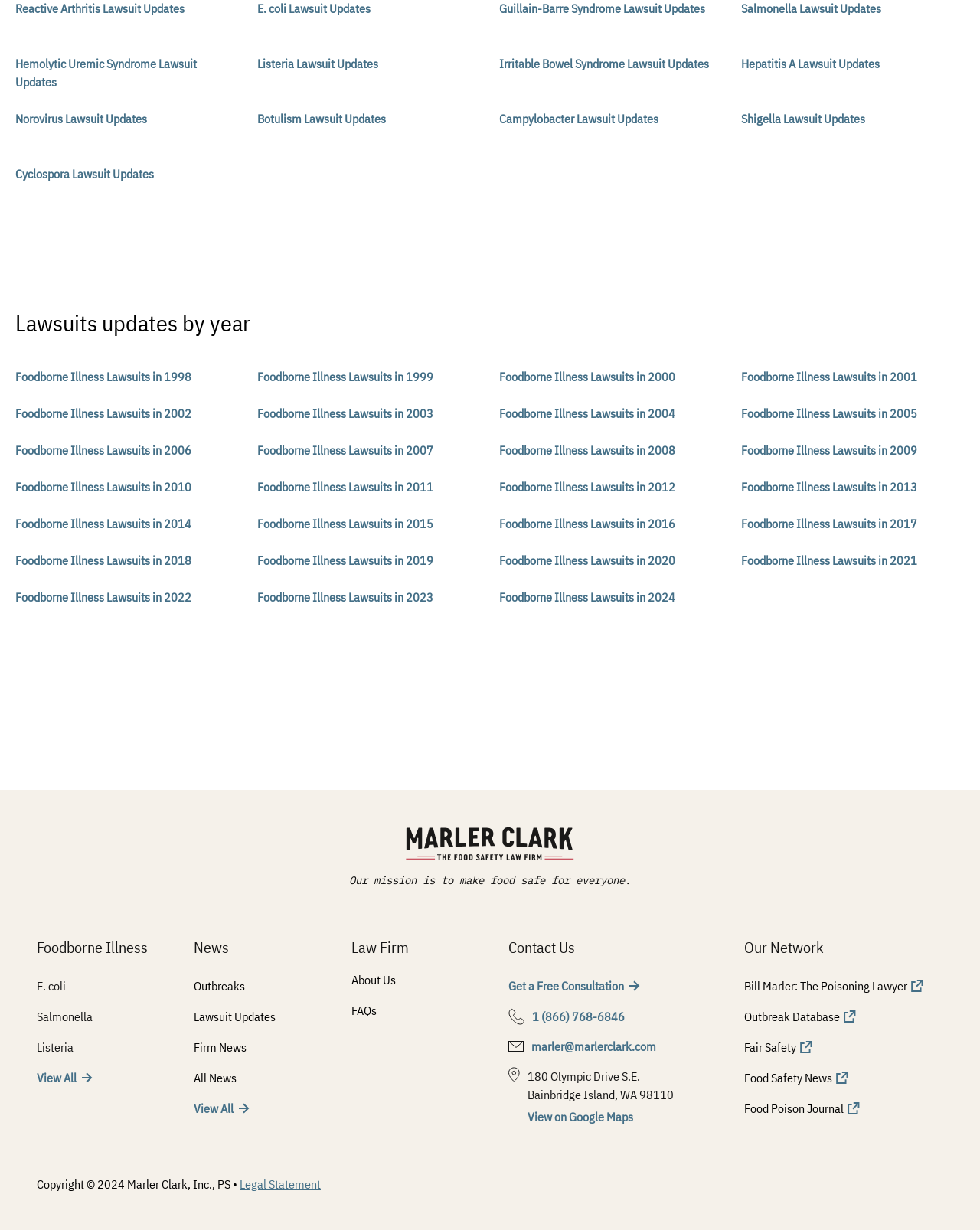Determine the bounding box coordinates for the UI element matching this description: "Monrovia House Painting".

None